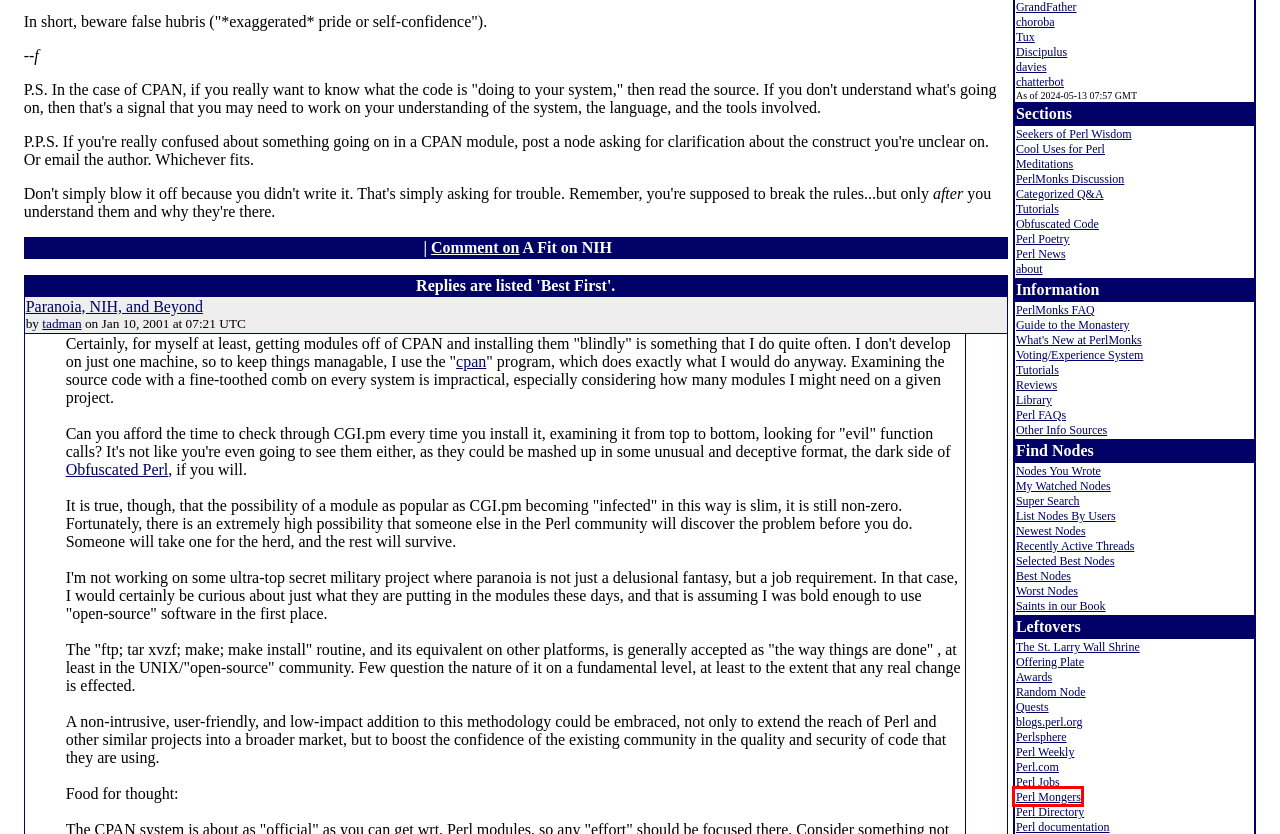Inspect the provided webpage screenshot, concentrating on the element within the red bounding box. Select the description that best represents the new webpage after you click the highlighted element. Here are the candidates:
A. Planet Perl
B. Search the CPAN - metacpan.org
C. The Comprehensive Perl Archive Network - www.cpan.org
D. Perl Mongers
E. Perl Weekly: A Free, Weekly Email Newsletter for the Perl Programming language
F. blogs.perl.org — blogging the onion
G. The Perl Job Site (jobs.perl.org)
H. Perl Documentation - Perldoc Browser

D